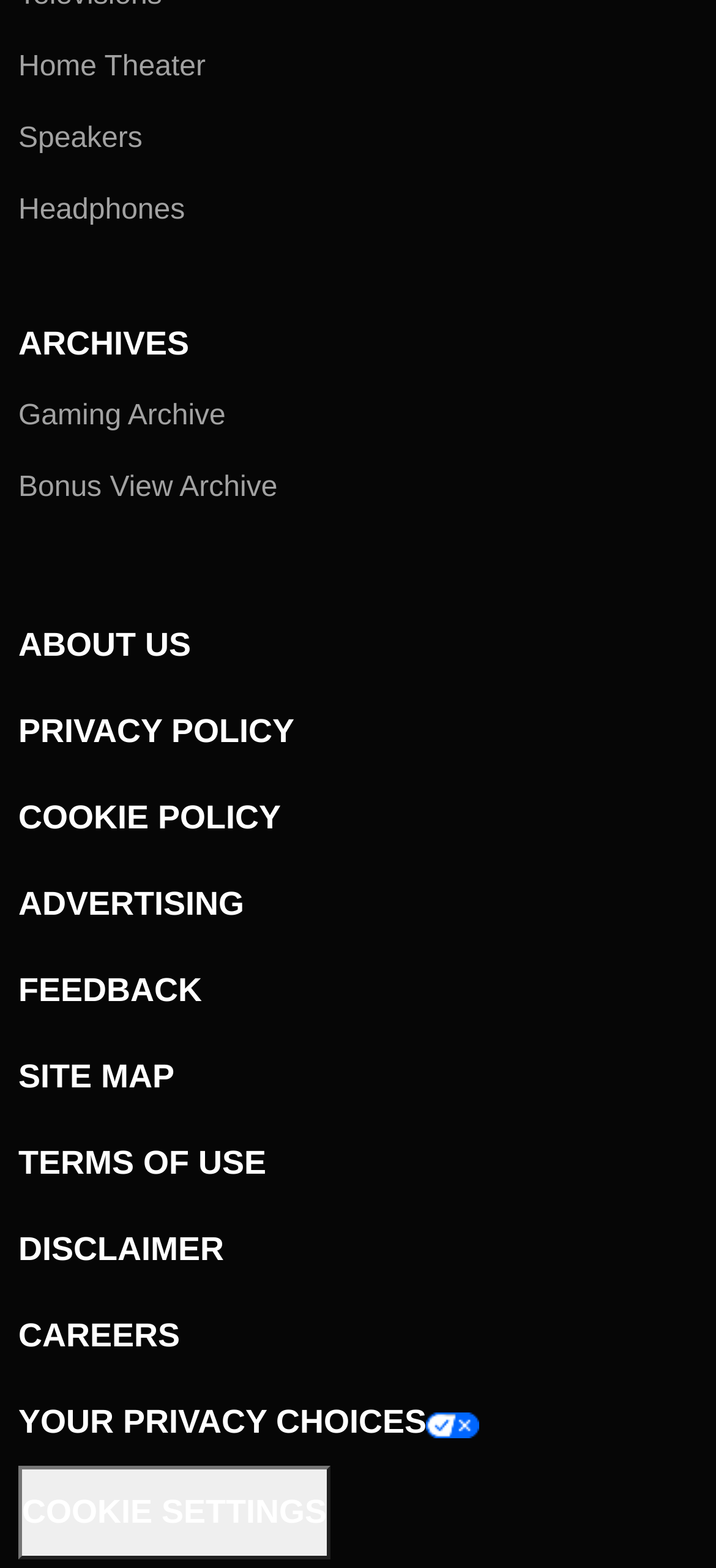Using the element description: "alt="Alternate ROOTS"", determine the bounding box coordinates. The coordinates should be in the format [left, top, right, bottom], with values between 0 and 1.

None